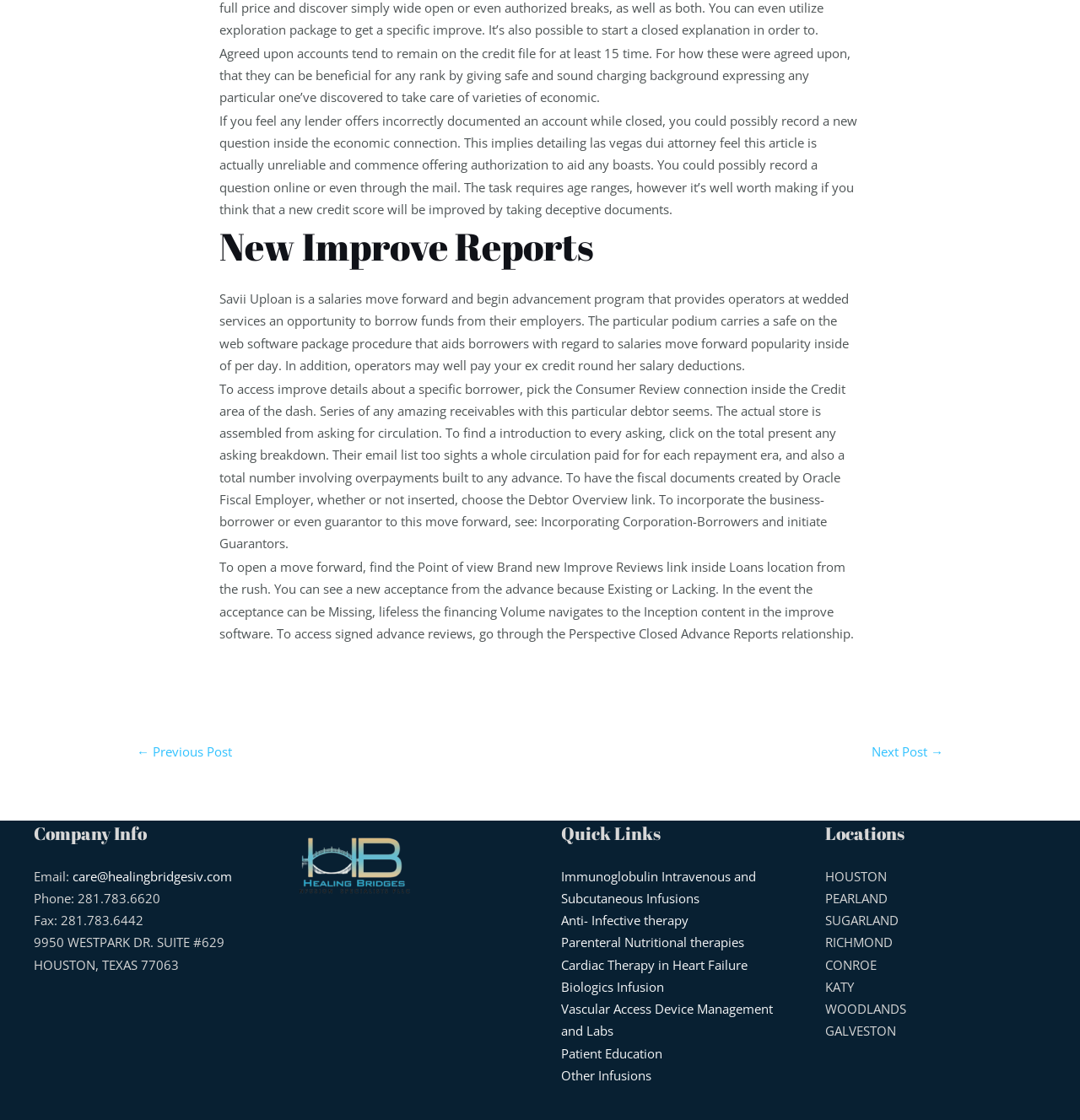What is the phone number of the company?
Provide a detailed answer to the question using information from the image.

I found the company's phone number in the footer section of the webpage, under the 'Company Info' heading, where it is listed as 'Phone: 281.783.6620'.